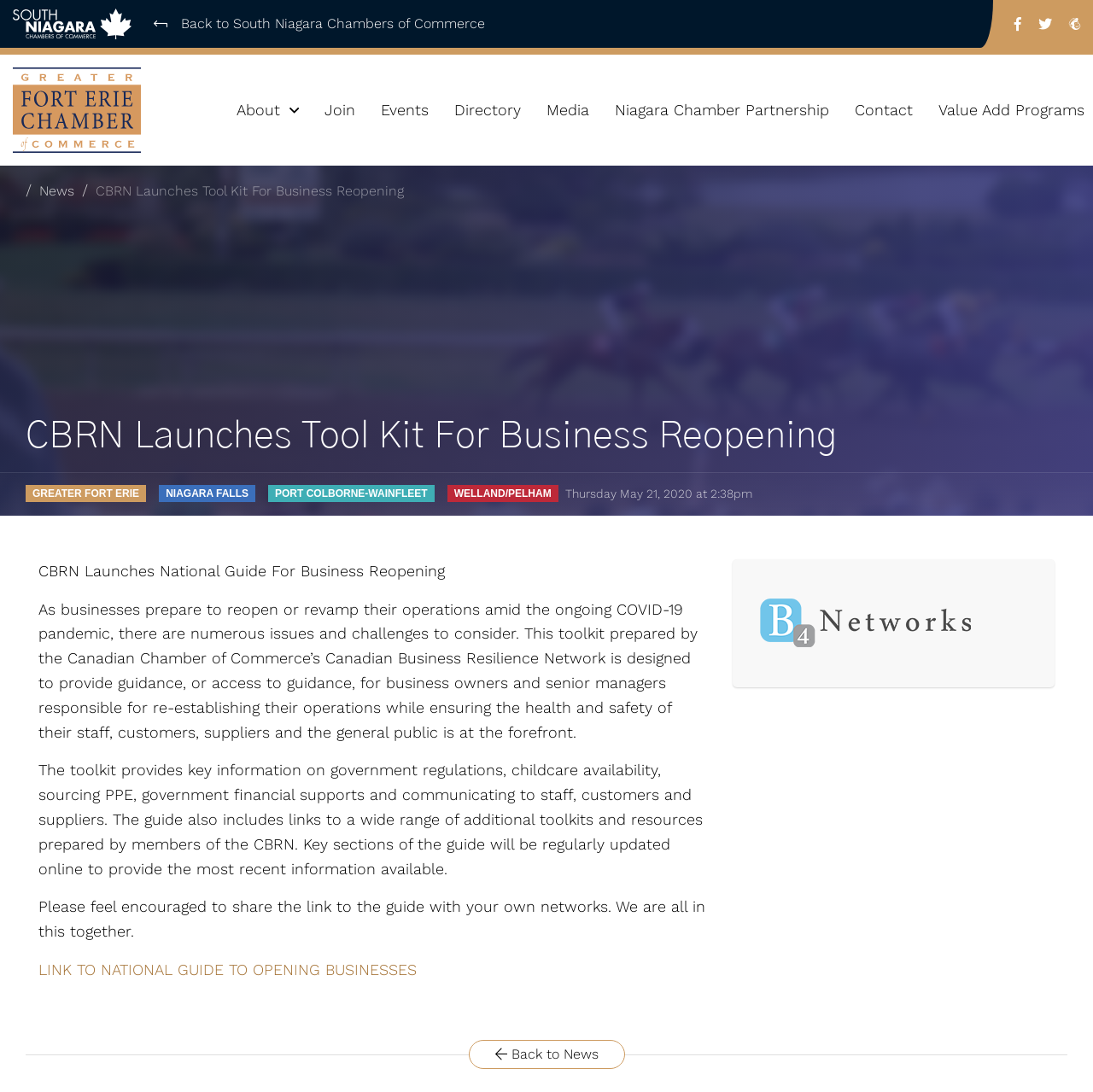Determine the bounding box coordinates of the element's region needed to click to follow the instruction: "Access the National Guide to Opening Businesses". Provide these coordinates as four float numbers between 0 and 1, formatted as [left, top, right, bottom].

[0.035, 0.88, 0.381, 0.896]